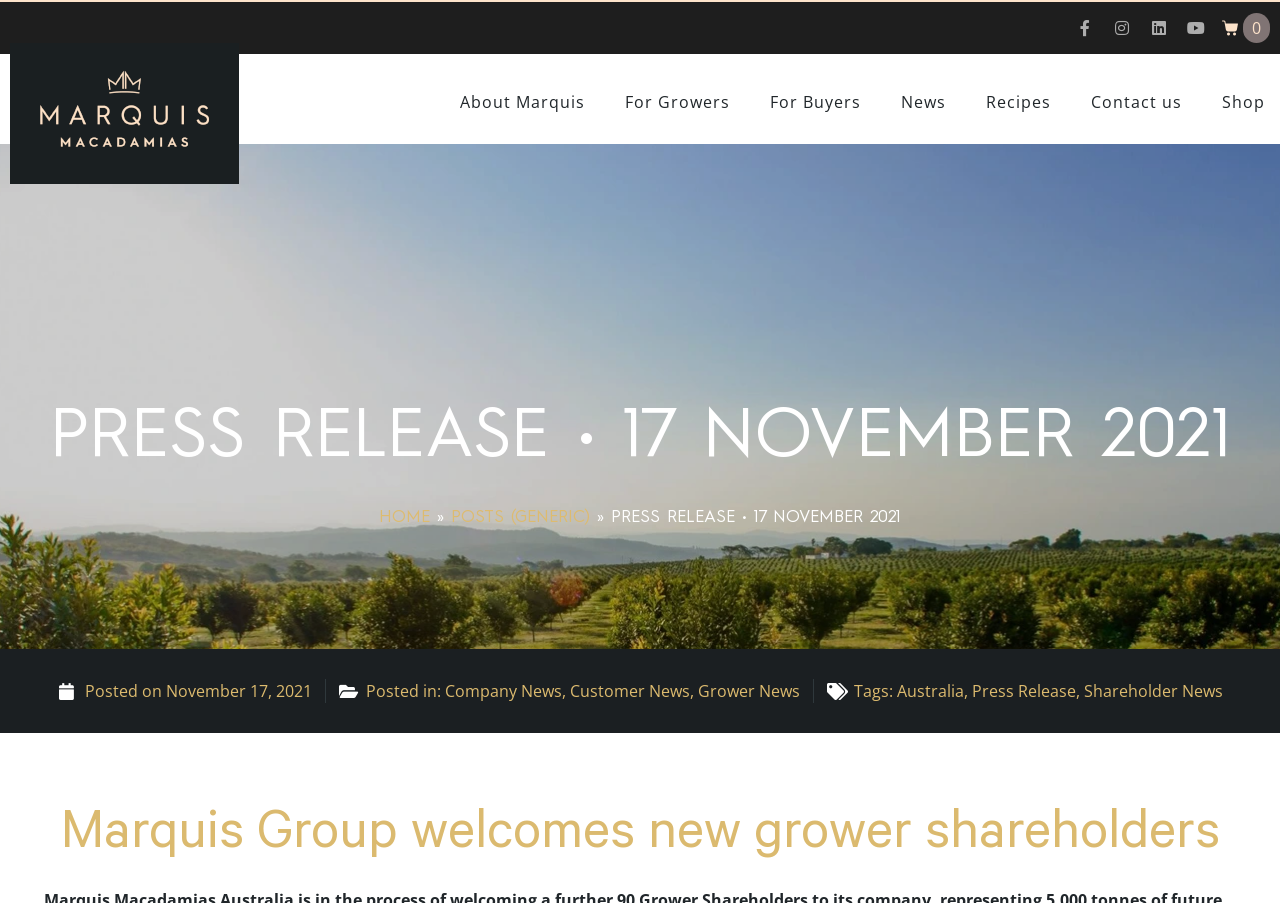What is the company's name?
From the image, provide a succinct answer in one word or a short phrase.

Marquis Macadamias